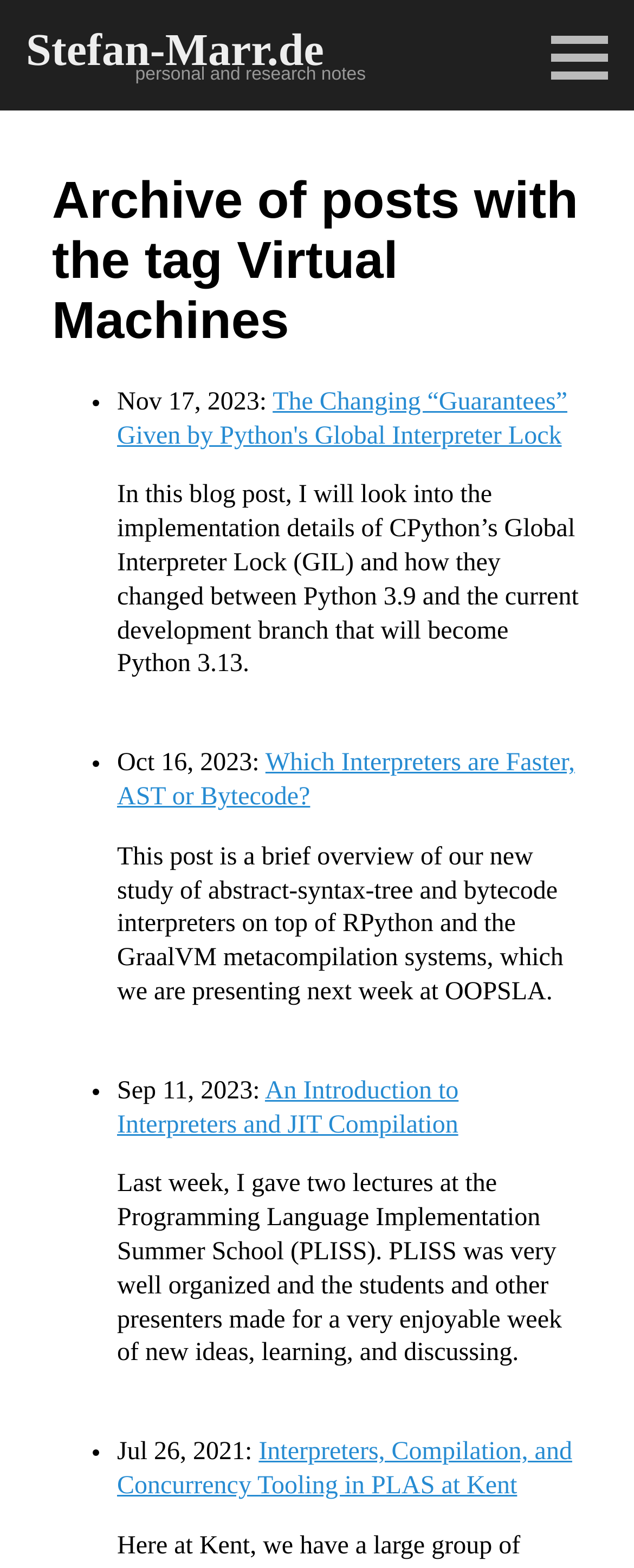How many posts are in the archive?
Using the visual information, respond with a single word or phrase.

4